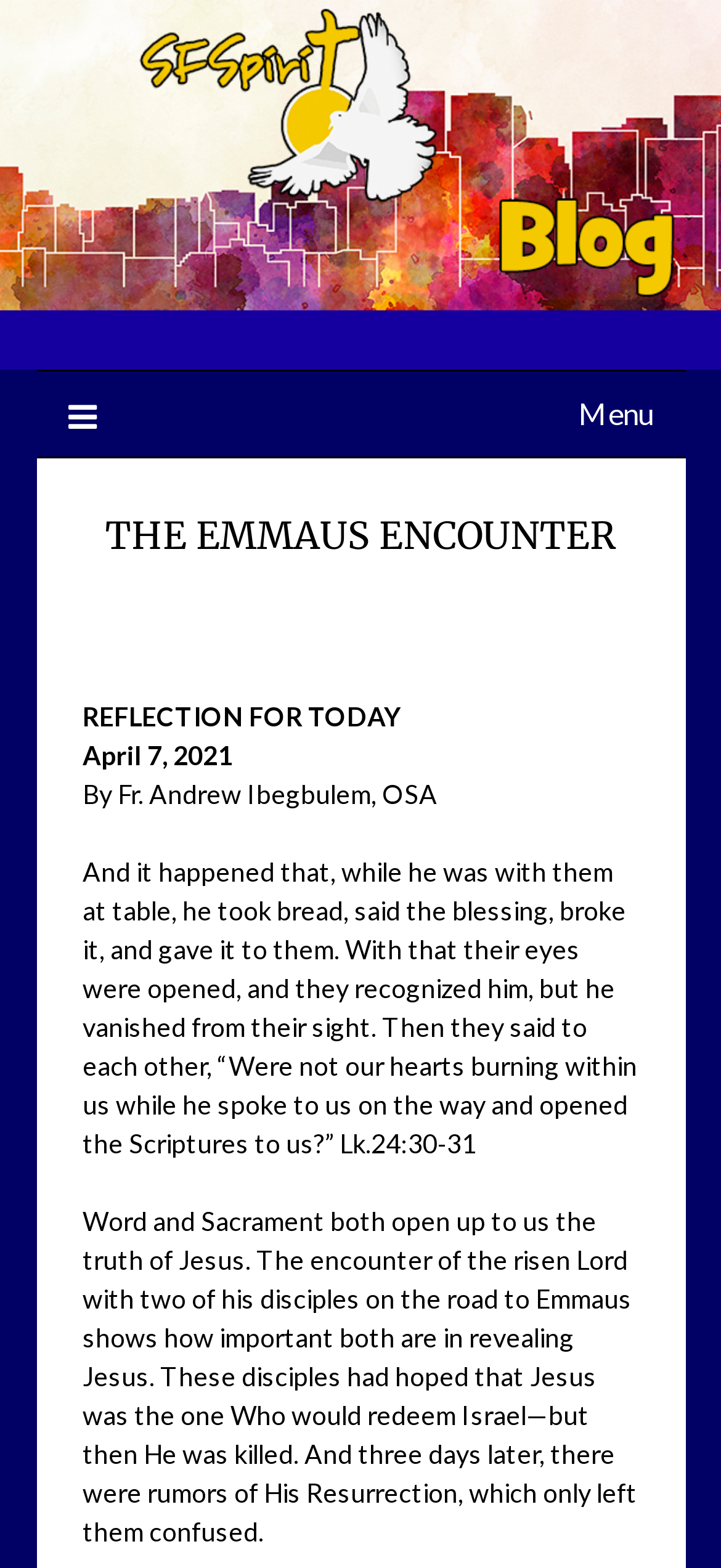How many paragraphs are in the reflection?
Based on the image content, provide your answer in one word or a short phrase.

2